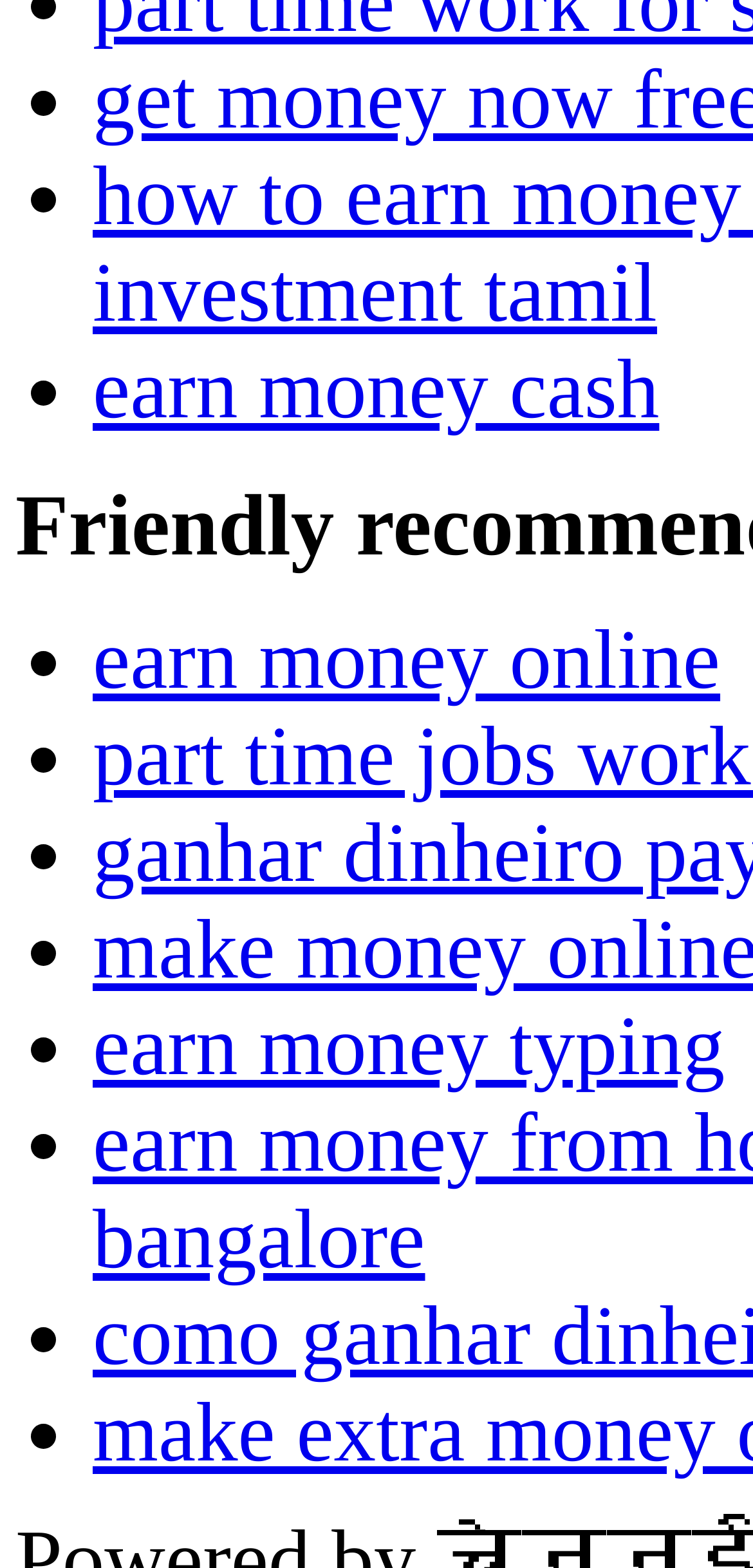Based on the visual content of the image, answer the question thoroughly: What is the text of the second link?

I looked at the links on the page and found the second one, which has the text 'earn money online'.